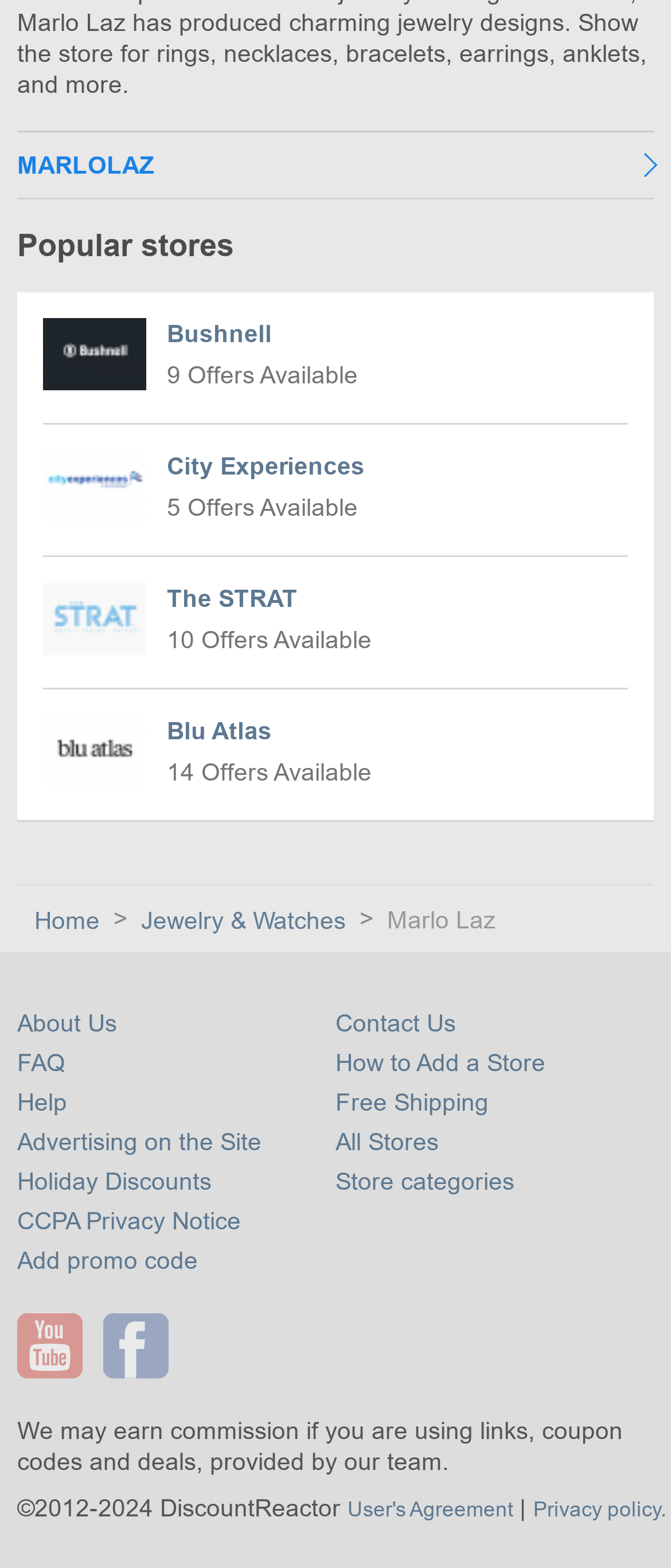Could you please study the image and provide a detailed answer to the question:
What is the copyright year range of the website?

The copyright year range of the website is 2012-2024, which is indicated by the StaticText element with the text '©2012-2024 DiscountReactor' at the bottom of the webpage.